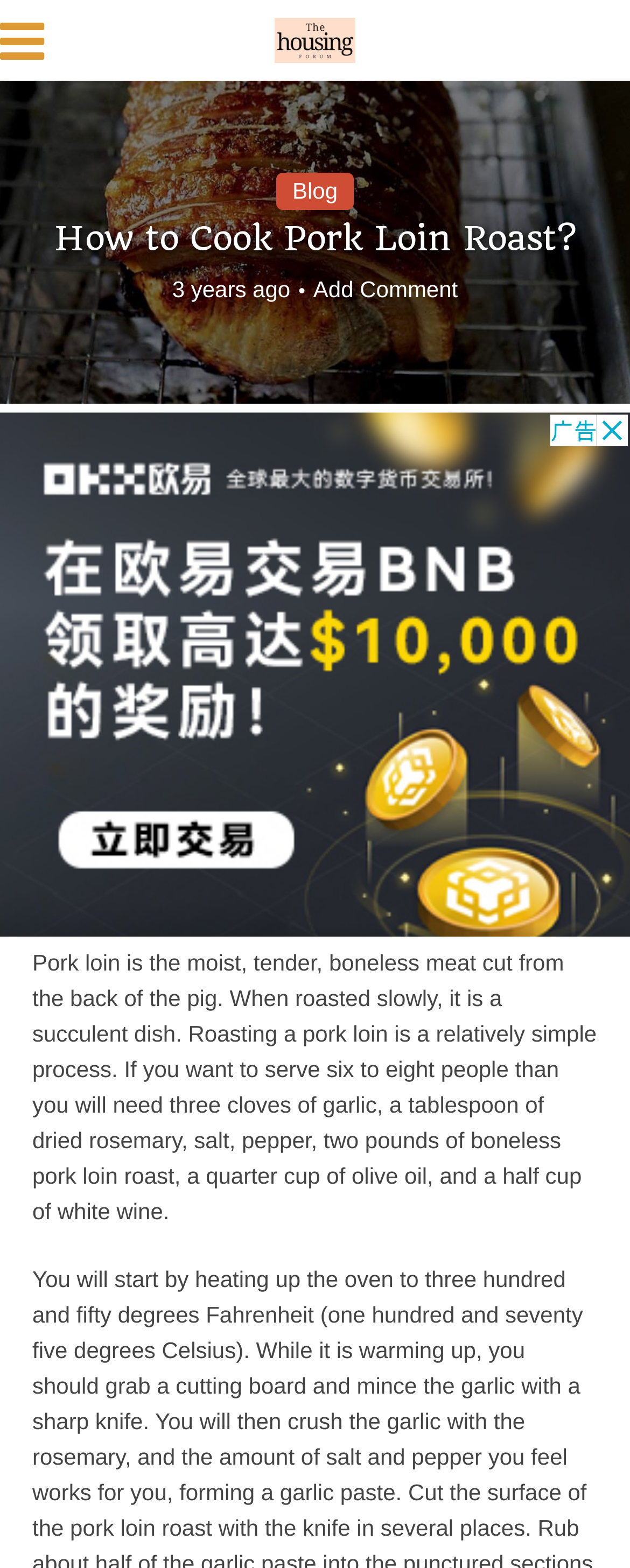Please respond to the question with a concise word or phrase:
What is the recommended amount of garlic for roasting pork loin?

Three cloves